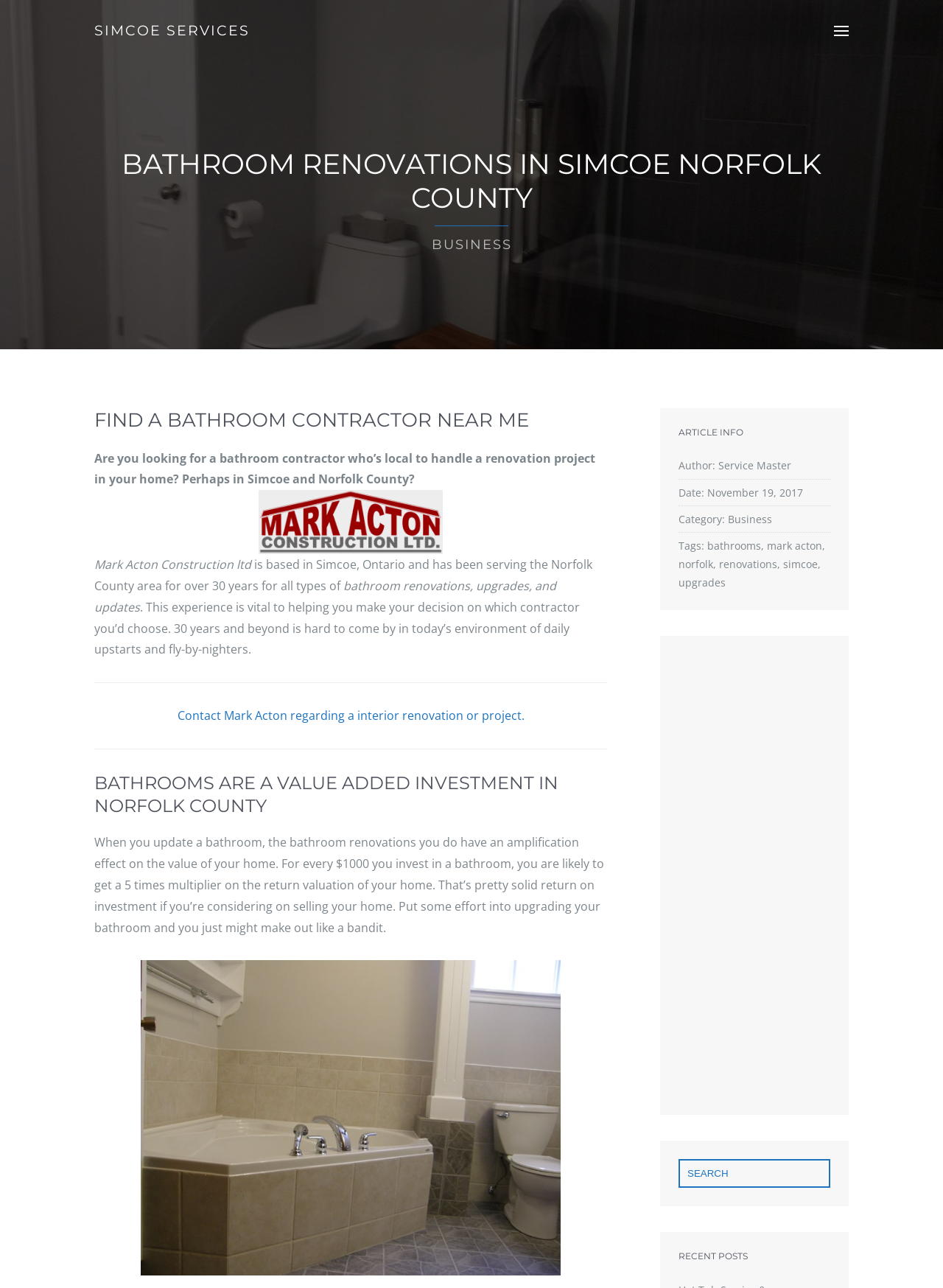What is the topic of the heading at the bottom of the webpage?
Please give a detailed answer to the question using the information shown in the image.

I found the answer by looking at the heading 'RECENT POSTS' which is located at [0.72, 0.971, 0.88, 0.98] on the webpage.